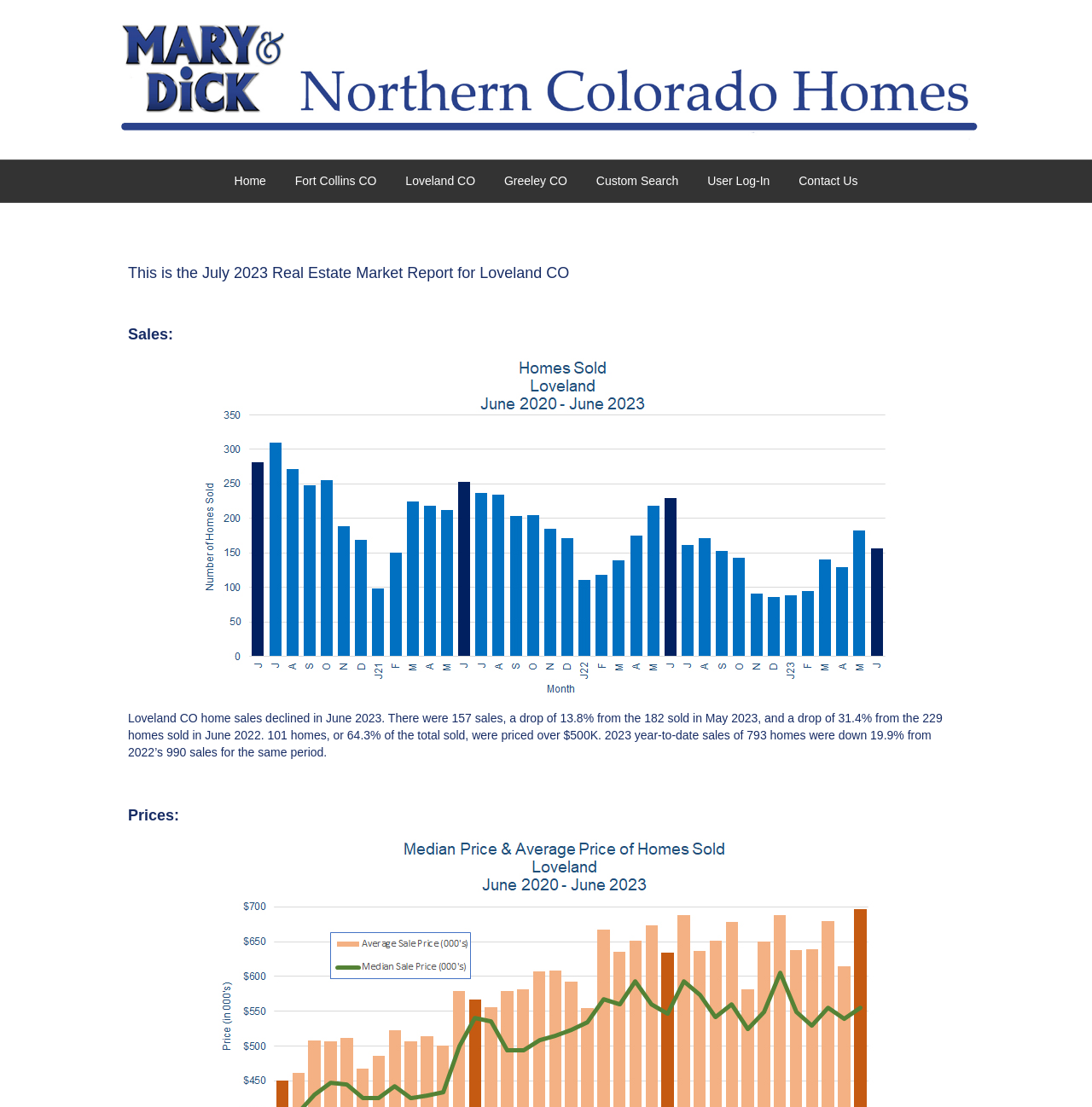What is the price range of 64.3% of the total homes sold? Examine the screenshot and reply using just one word or a brief phrase.

over $500K